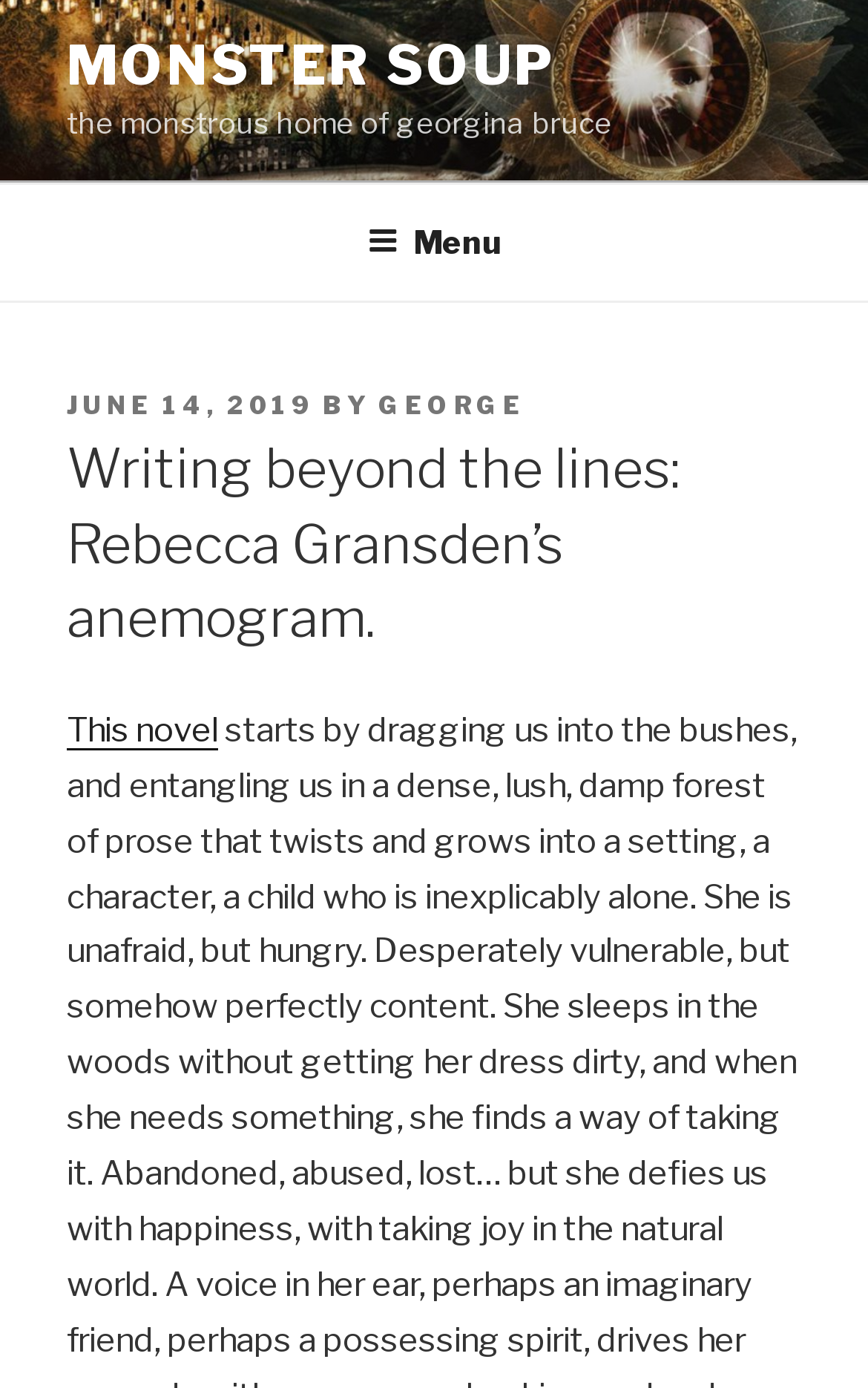Based on the image, please respond to the question with as much detail as possible:
What is the date of the post?

The date of the post can be found in the middle of the webpage, where it says 'POSTED ON' followed by the date 'JUNE 14, 2019' in a link format.